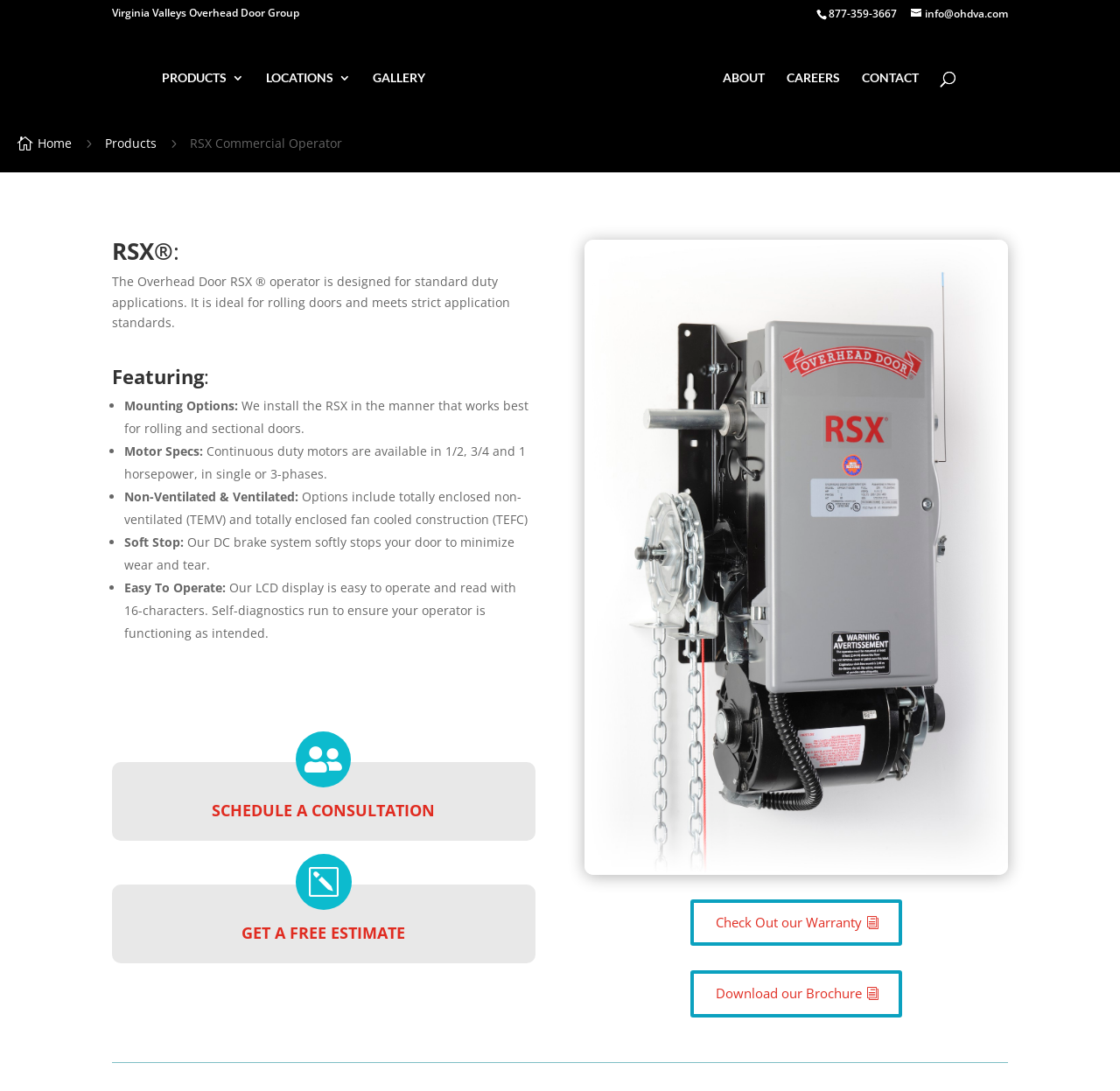Determine the bounding box coordinates of the clickable region to carry out the instruction: "View products".

[0.144, 0.066, 0.218, 0.113]